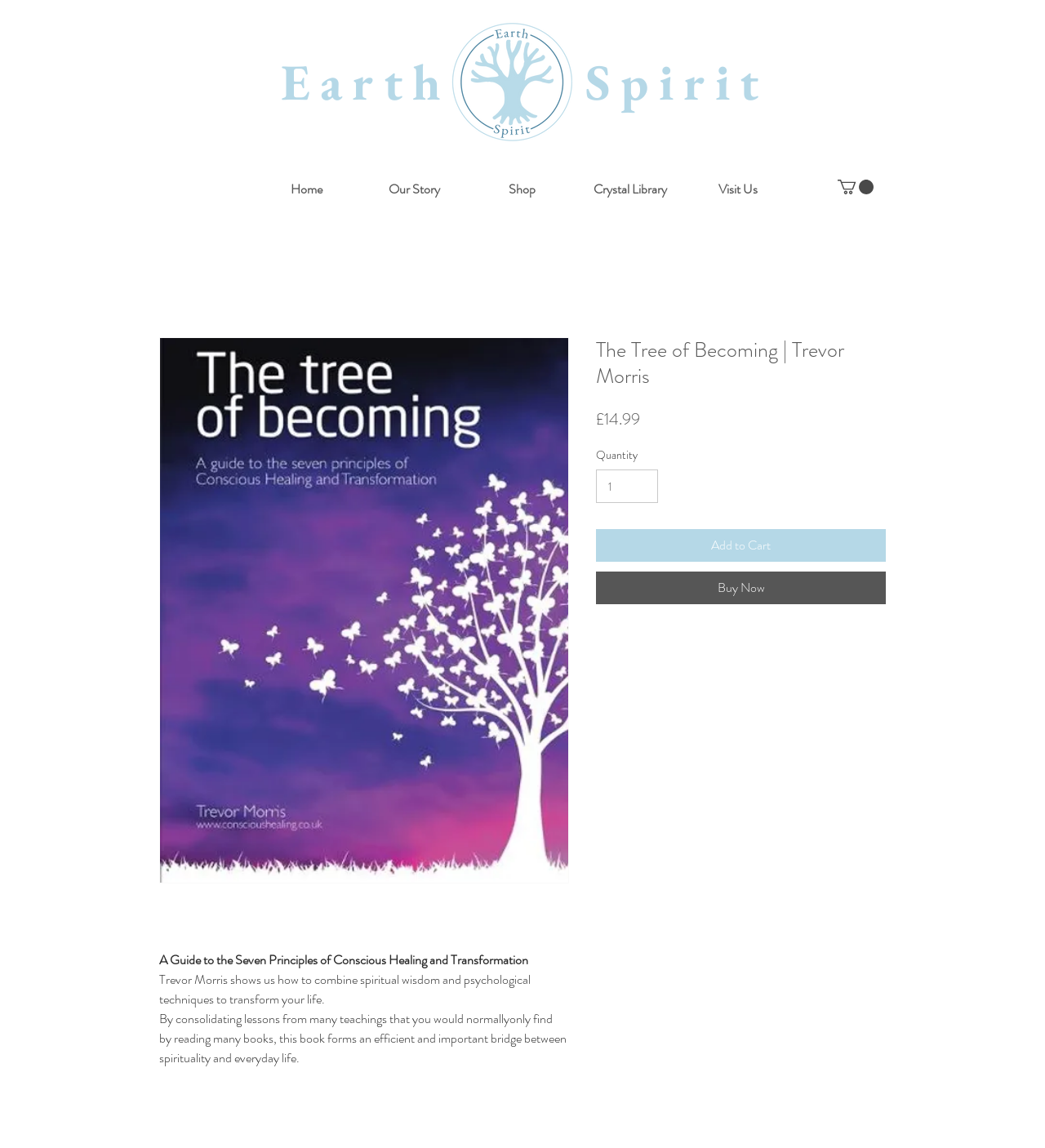Find the bounding box coordinates of the clickable area that will achieve the following instruction: "Add to Cart".

[0.57, 0.461, 0.848, 0.489]